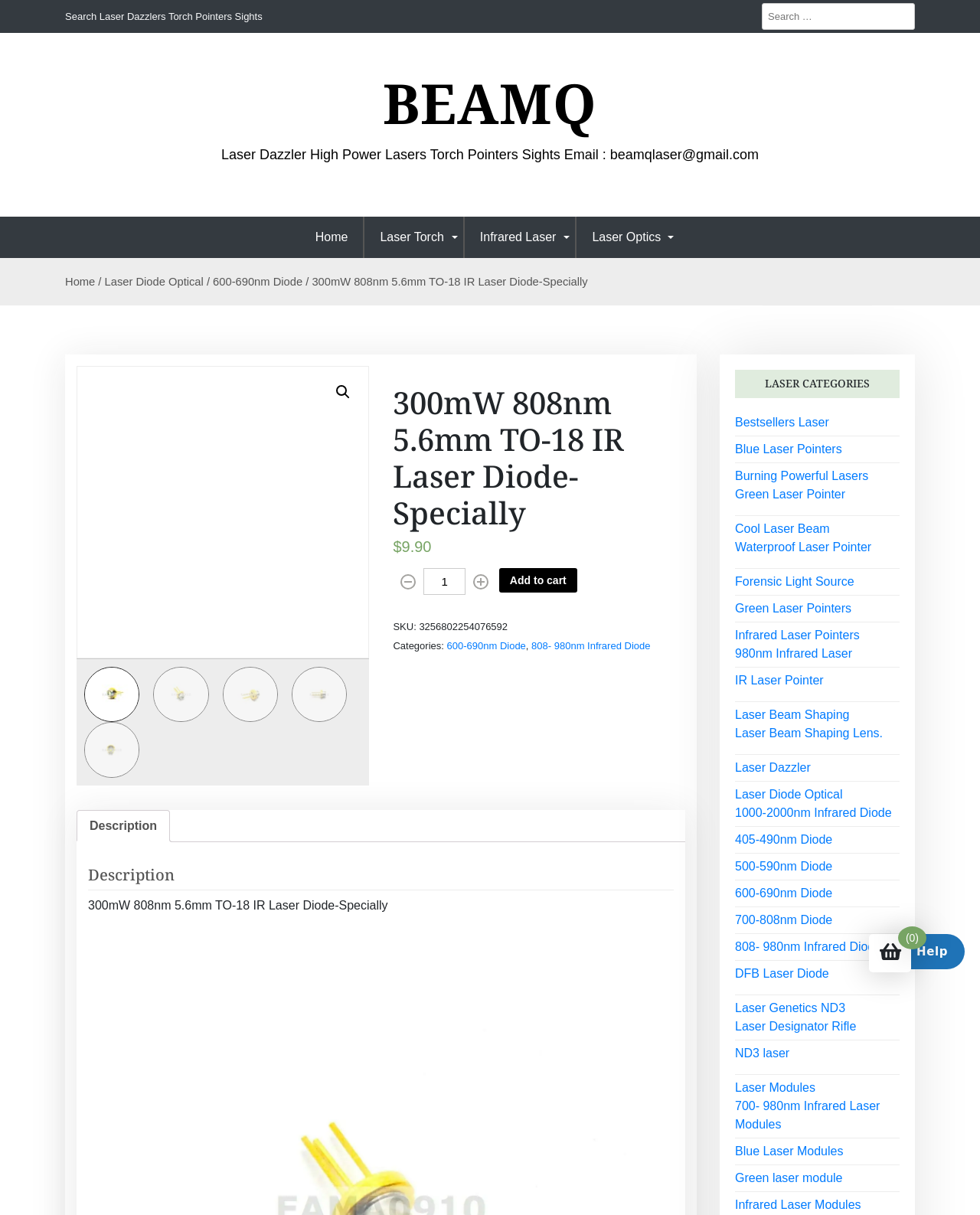Provide a single word or phrase answer to the question: 
What is the working voltage of the IR Laser Diode?

2.2VDC